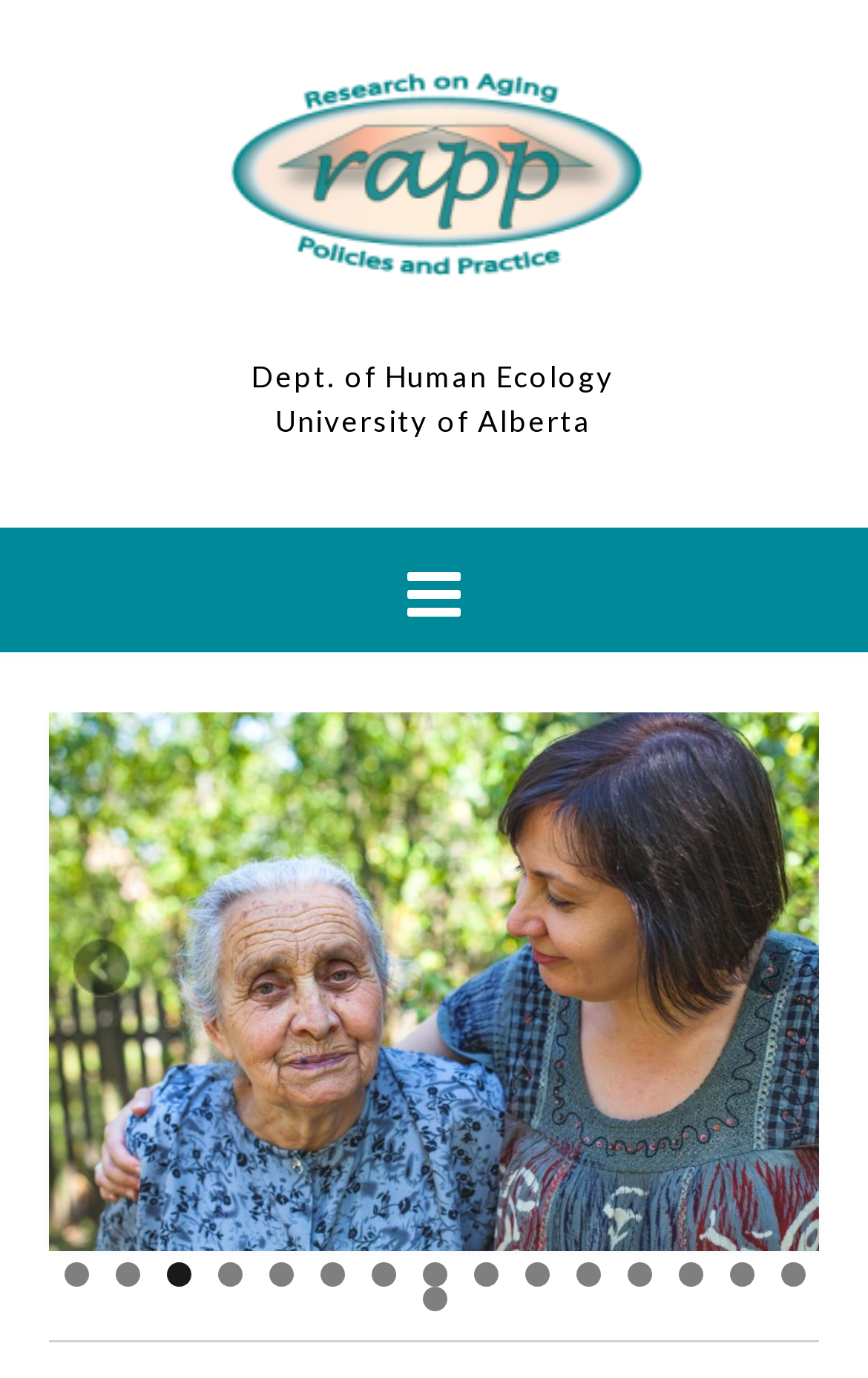Please determine the bounding box coordinates of the element's region to click for the following instruction: "Visit Grafana".

None